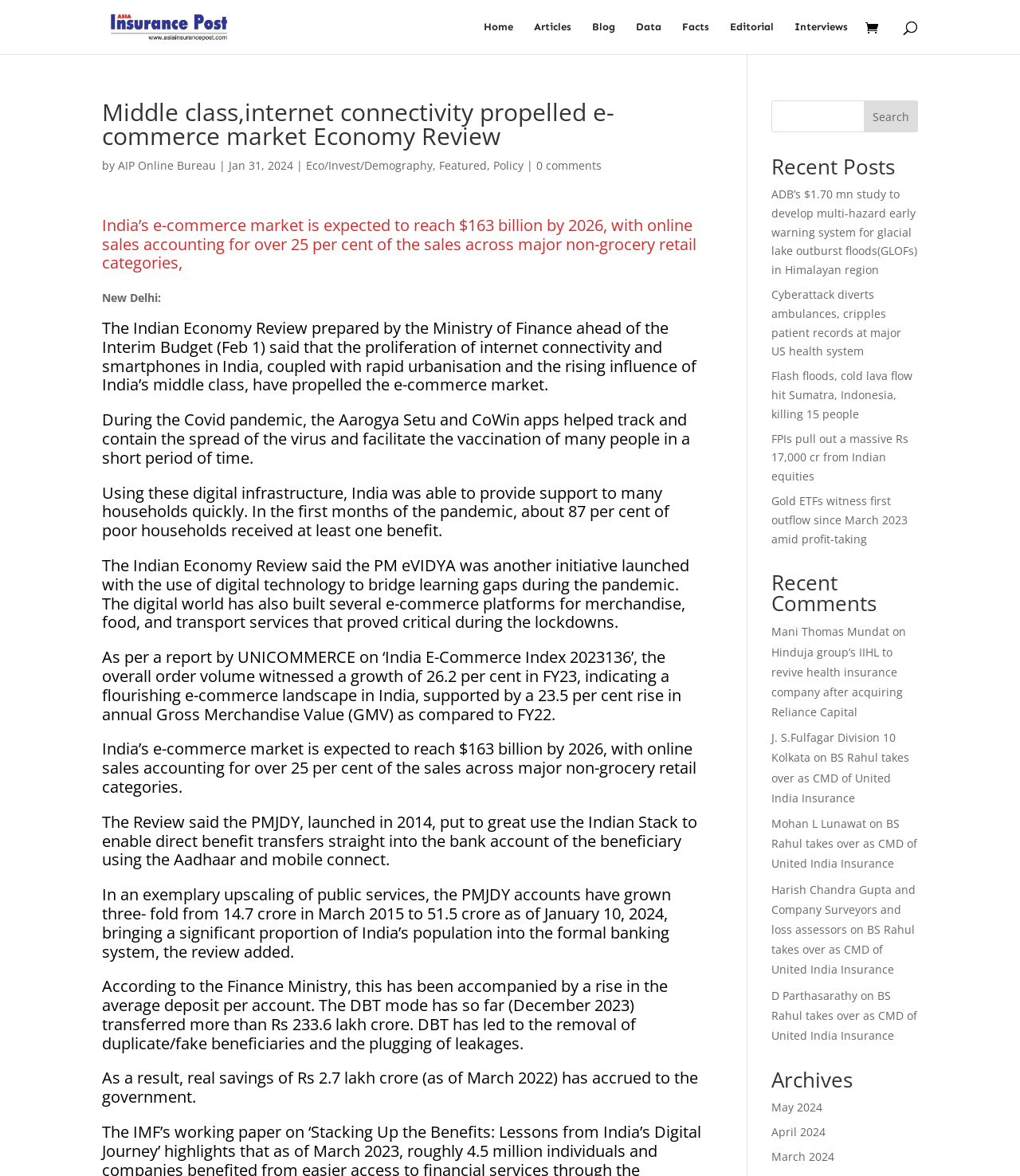Reply to the question with a single word or phrase:
What is the growth rate of the overall order volume in FY23?

26.2 per cent